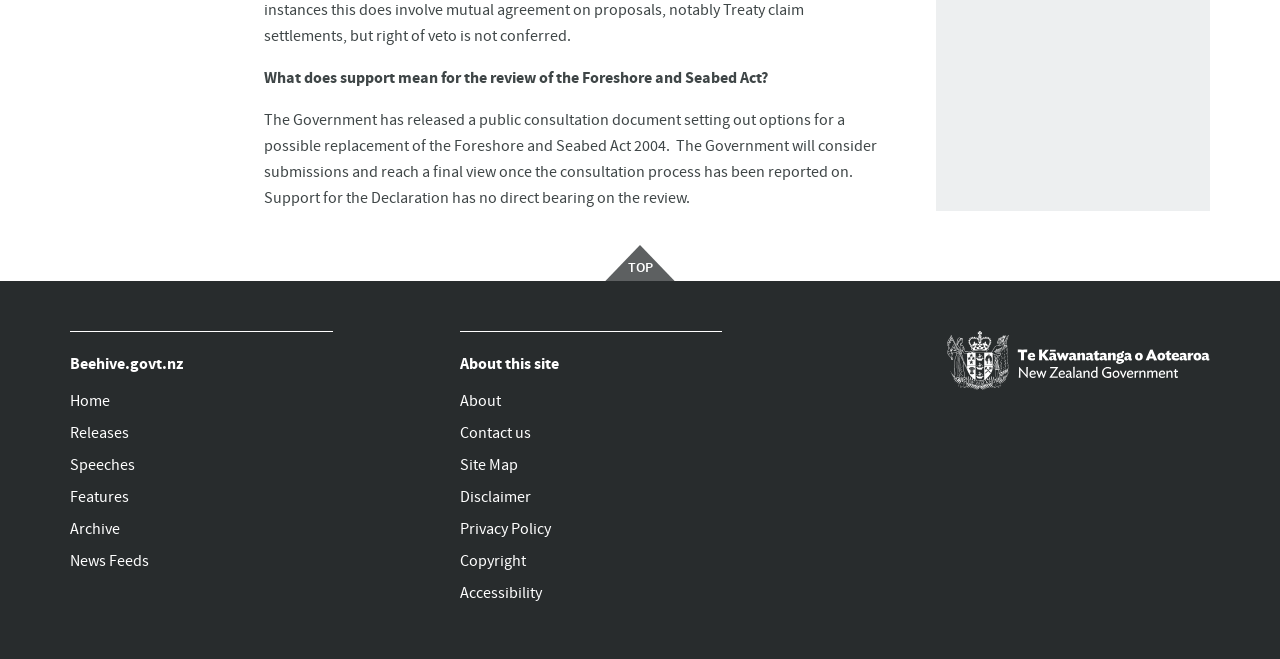What is the name of the website?
Please answer the question with a single word or phrase, referencing the image.

Beehive.govt.nz